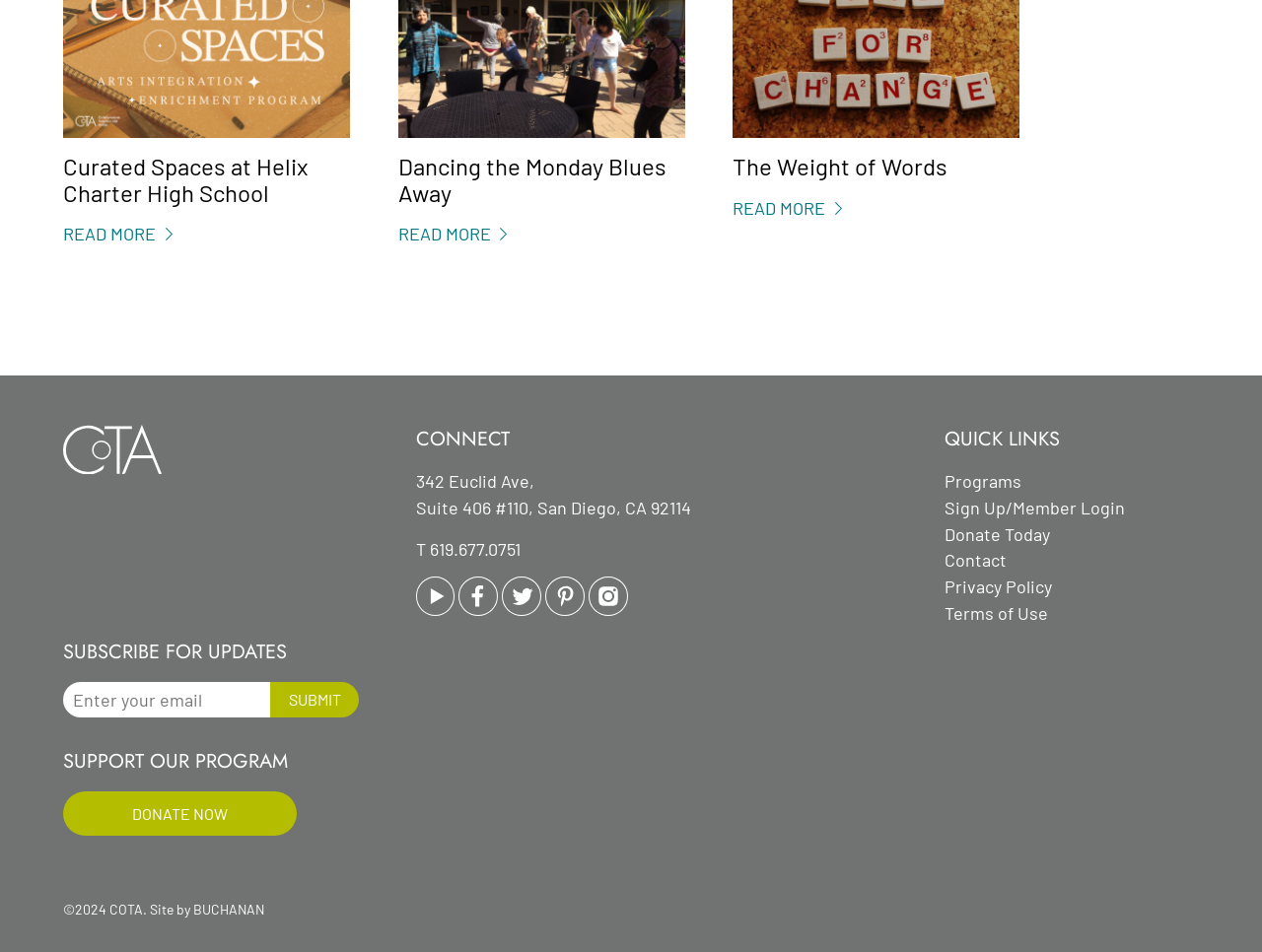Respond to the question below with a single word or phrase:
What is the address of the organization?

342 Euclid Ave, Suite 406 #110, San Diego, CA 92114